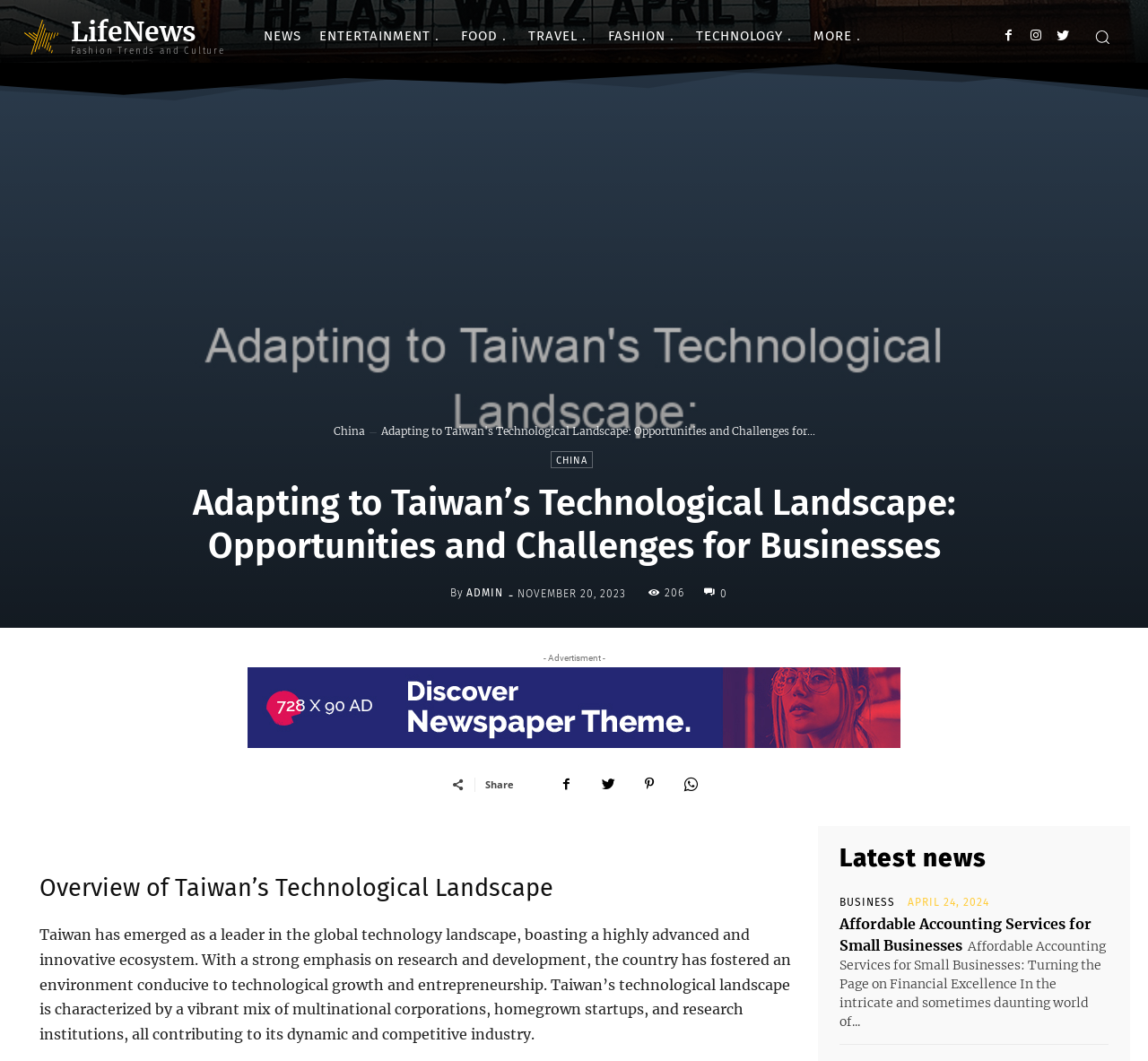Please respond in a single word or phrase: 
Who is the author of the article 'Adapting to Taiwan’s Technological Landscape: Opportunities and Challenges for Businesses'?

ADMIN